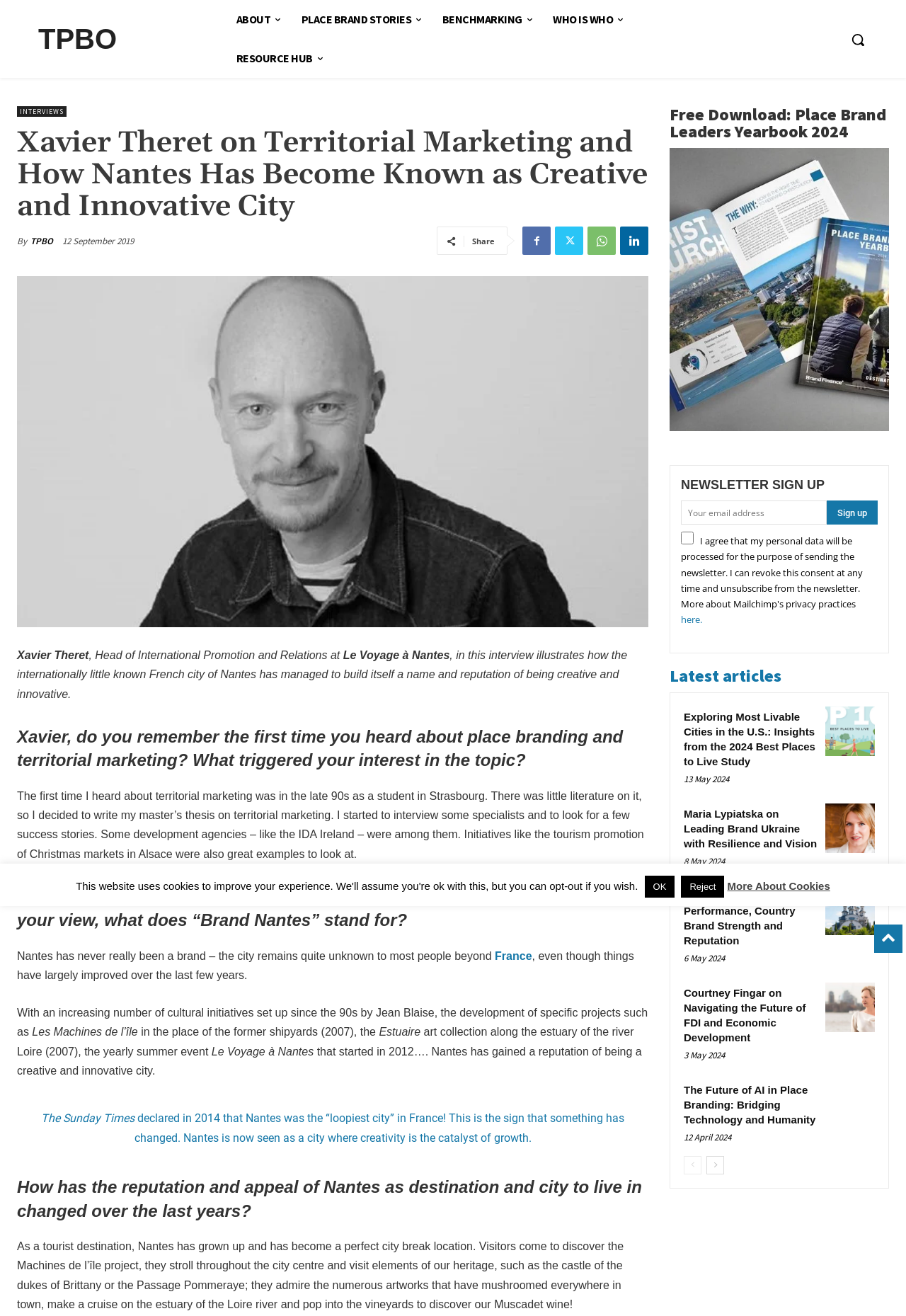Use a single word or phrase to answer the question:
What is the name of the river mentioned in the article?

Loire